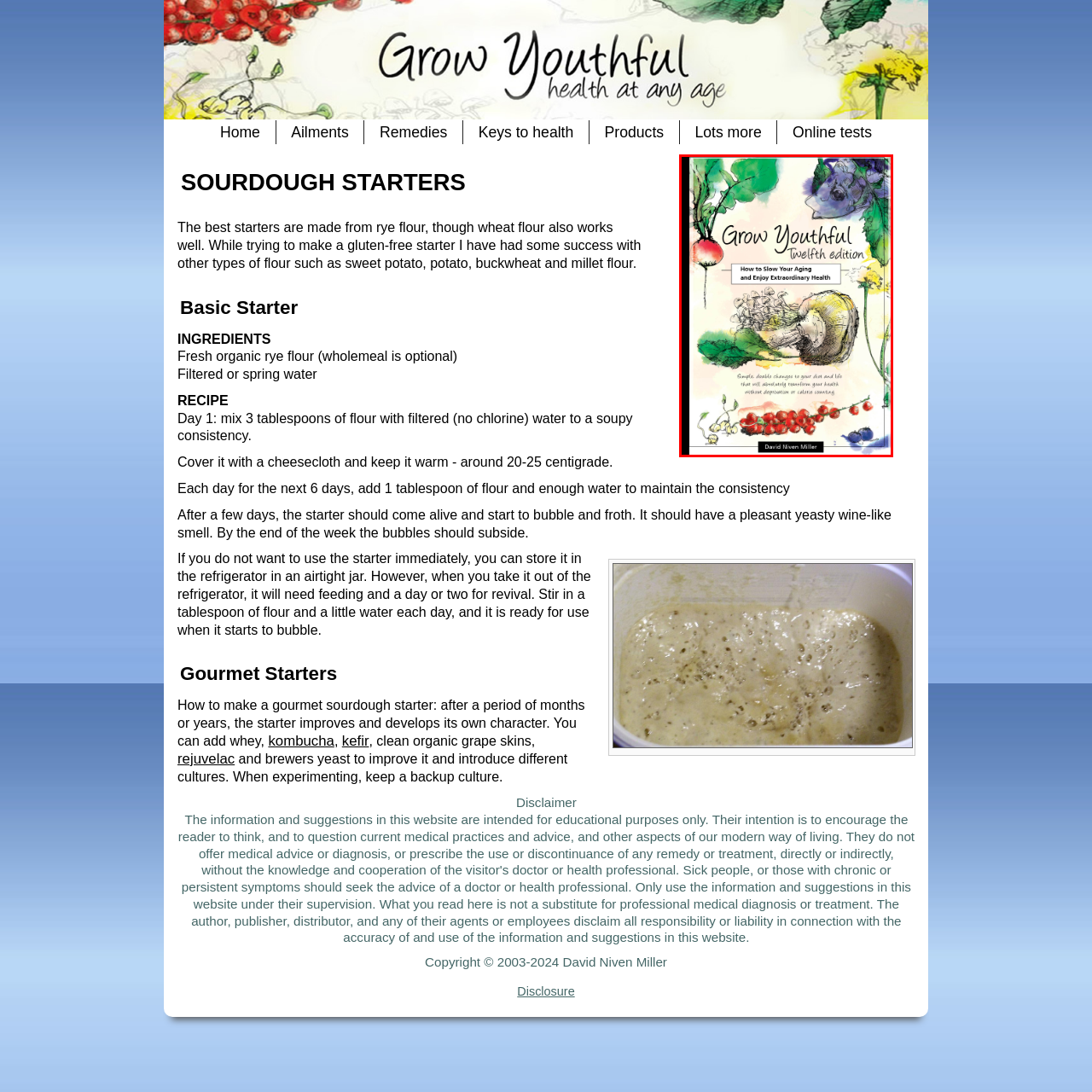Examine the segment of the image contained within the black box and respond comprehensively to the following question, based on the visual content: 
What is the focus of the book?

According to the brief description on the cover, the book focuses on simple dietary and lifestyle changes aimed at enhancing well-being without drastic measures.